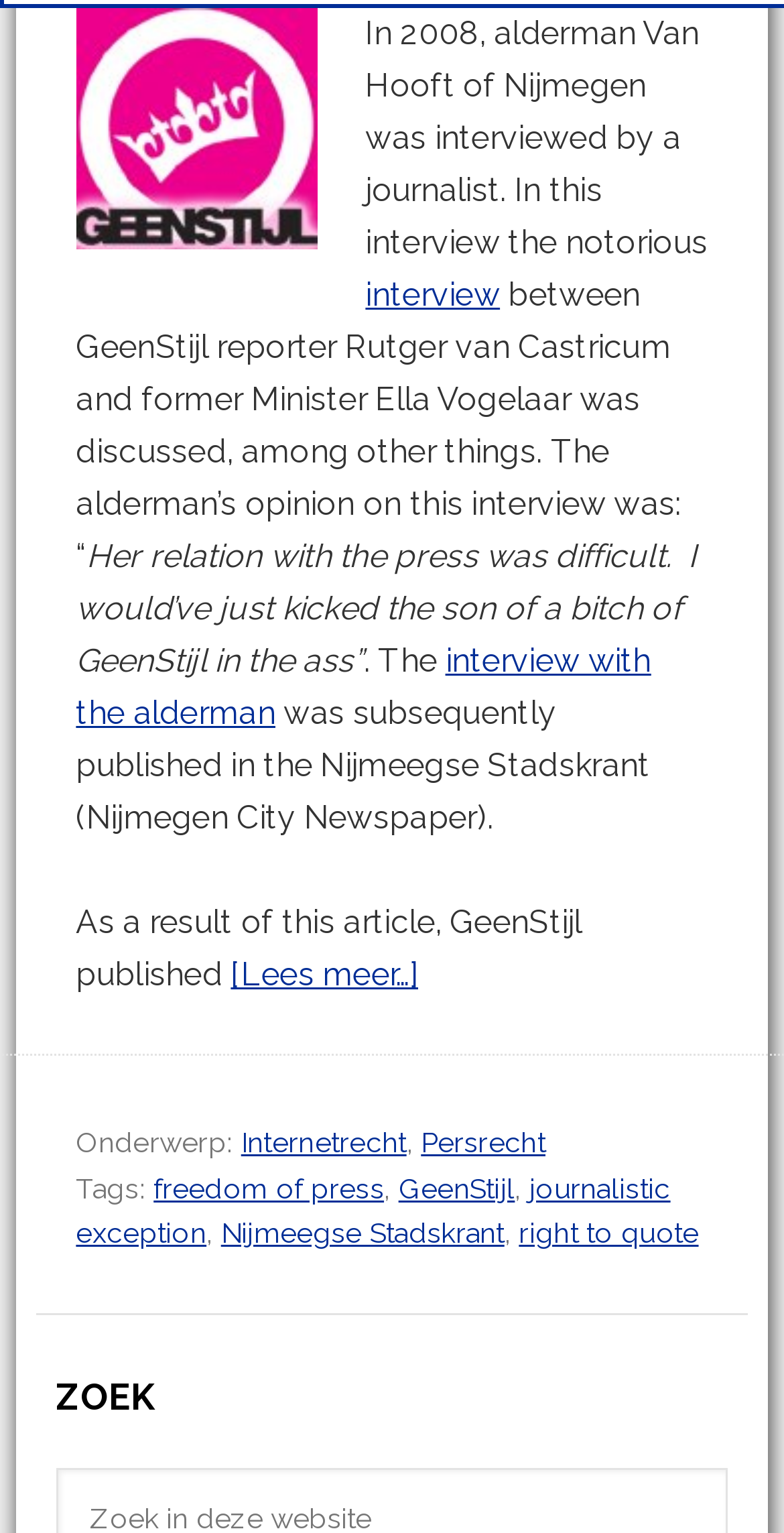Please find the bounding box for the UI component described as follows: "interview with the alderman".

[0.097, 0.418, 0.831, 0.477]